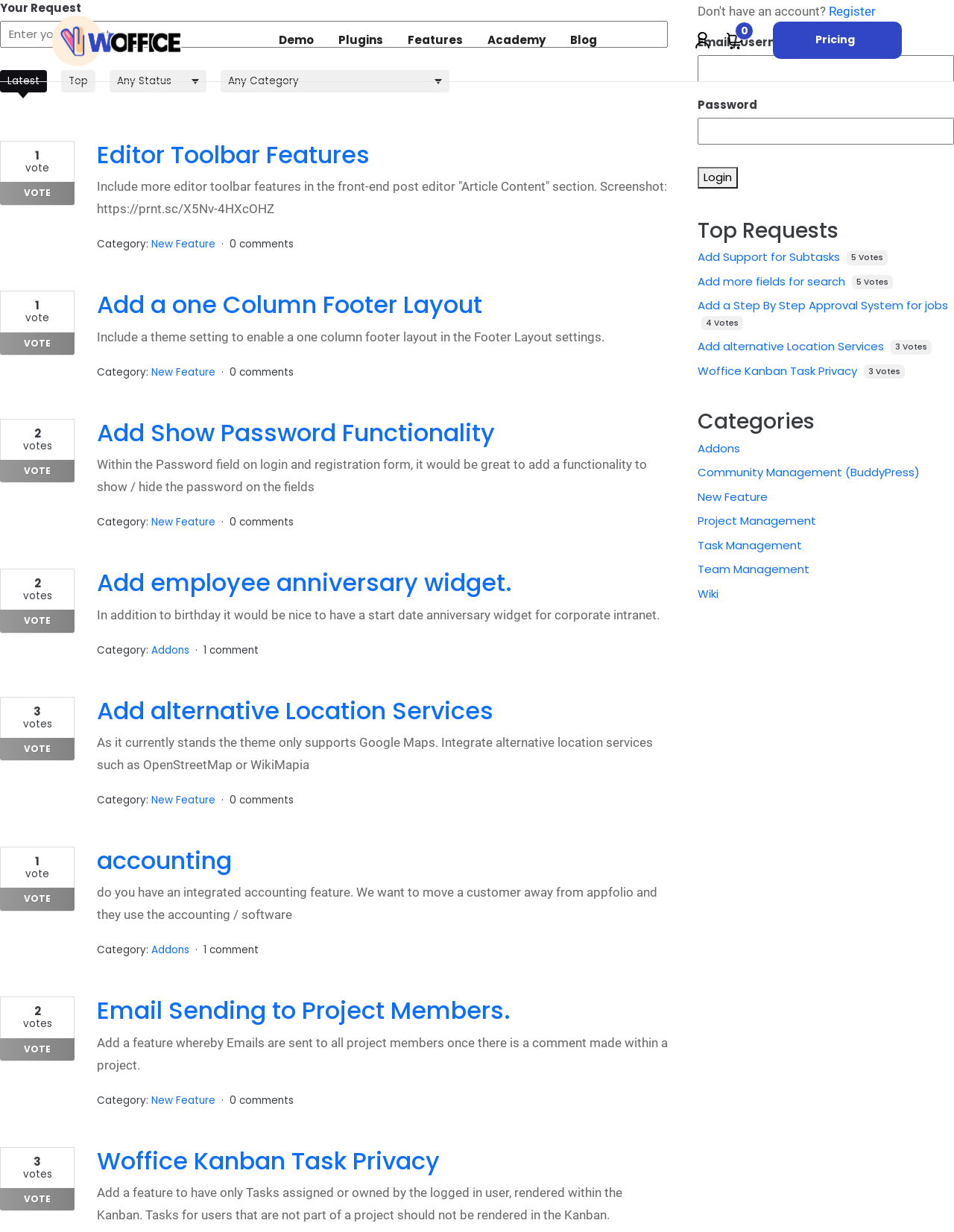Locate the bounding box coordinates of the item that should be clicked to fulfill the instruction: "View WordPress.org".

None